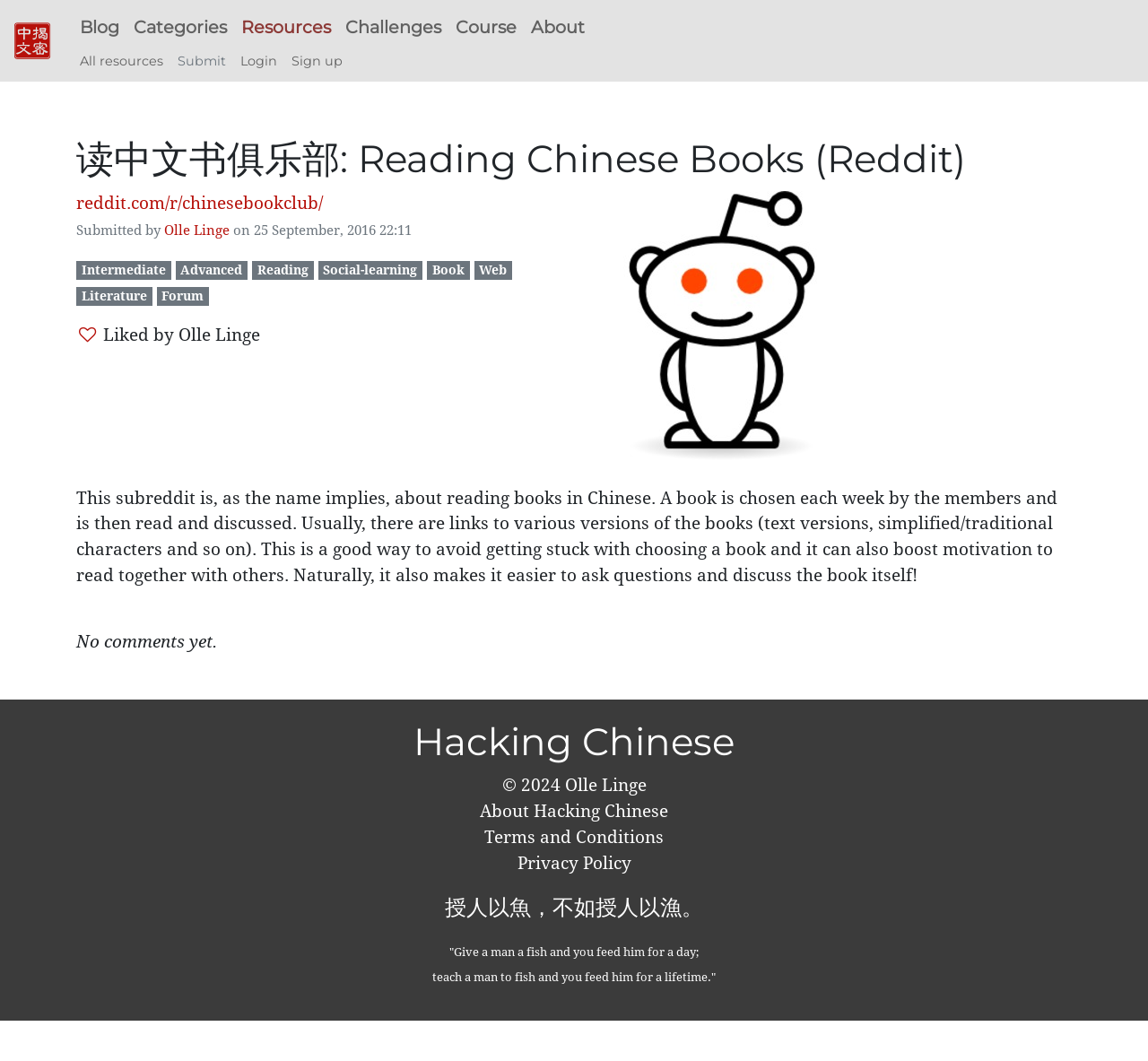What is the copyright year of the webpage?
Offer a detailed and exhaustive answer to the question.

The copyright year of the webpage can be found in the static text element with the text '© 2024' which is located at the bottom of the webpage.